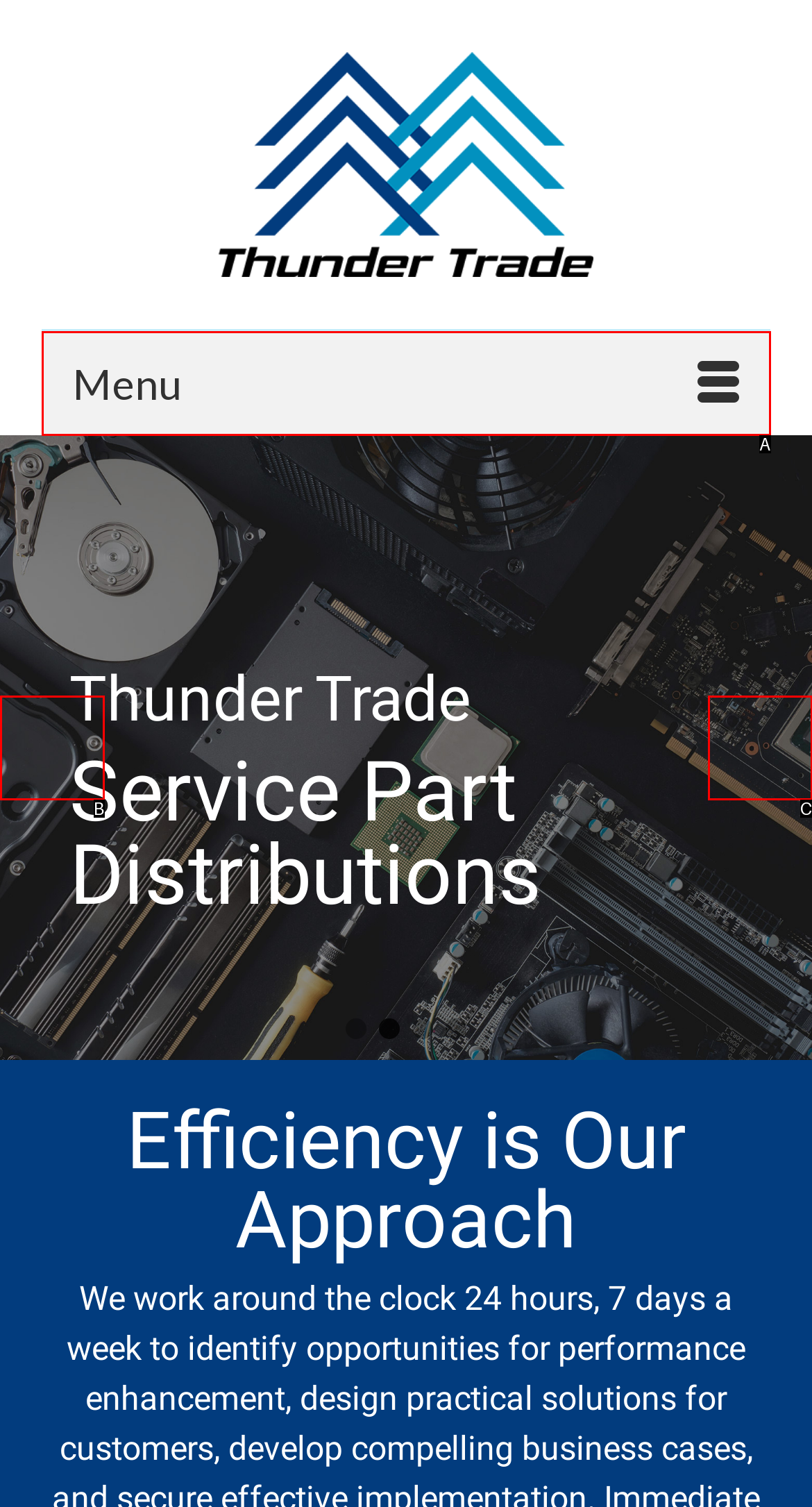Look at the description: parent_node: Thunder Trade
Determine the letter of the matching UI element from the given choices.

B